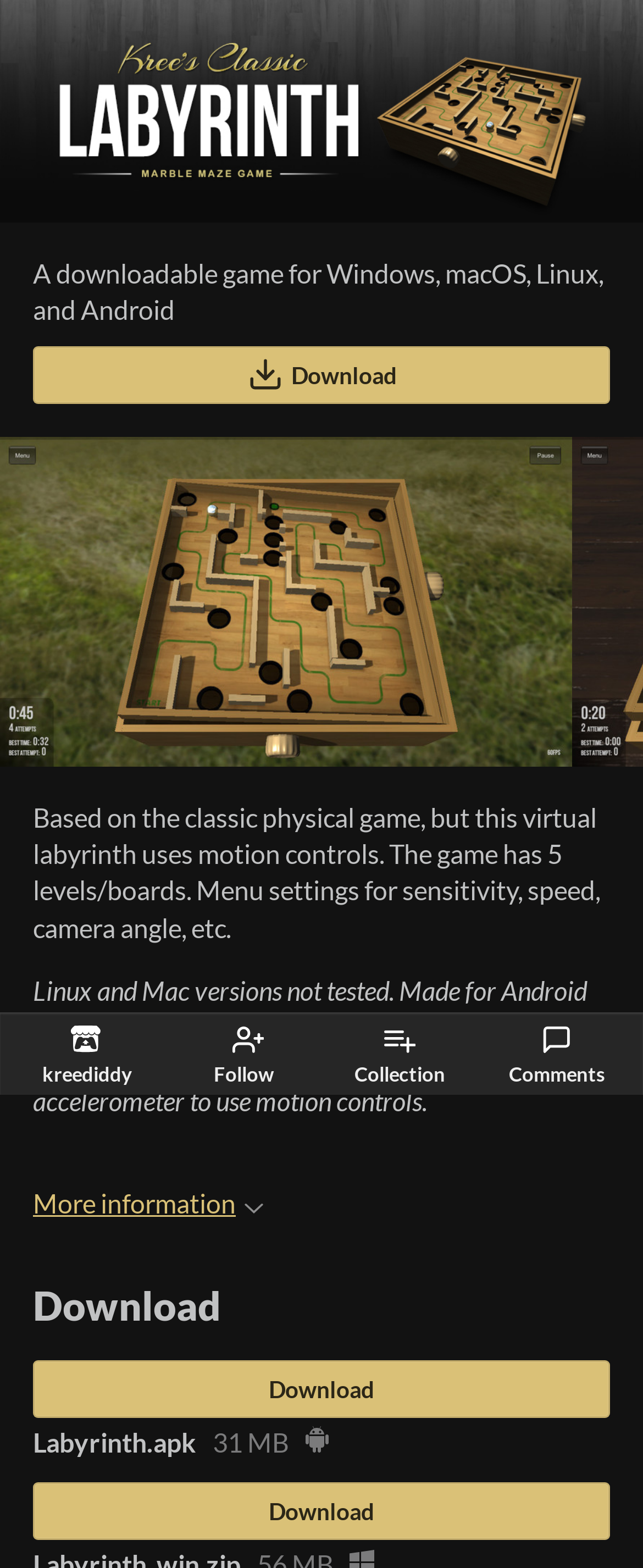What is required to use motion controls?
Please respond to the question with a detailed and thorough explanation.

The requirement for using motion controls can be found in the StaticText element with bounding box coordinates [0.051, 0.622, 0.913, 0.712] and text 'Device must have an accelerometer to use motion controls'.